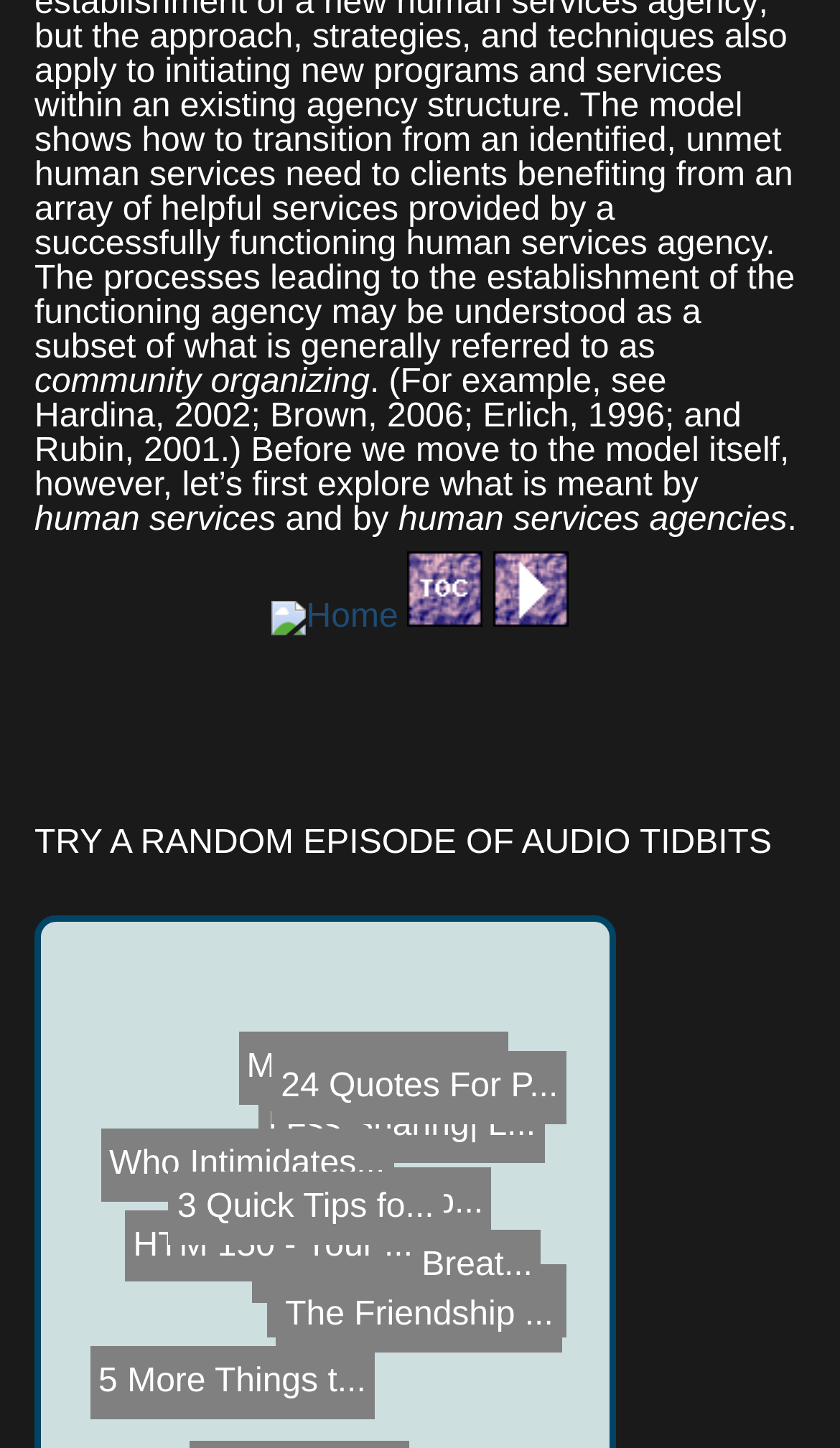Based on the element description May is Introver..., identify the bounding box of the UI element in the given webpage screenshot. The coordinates should be in the format (top-left x, top-left y, bottom-right x, bottom-right y) and must be between 0 and 1.

[0.234, 0.69, 0.555, 0.741]